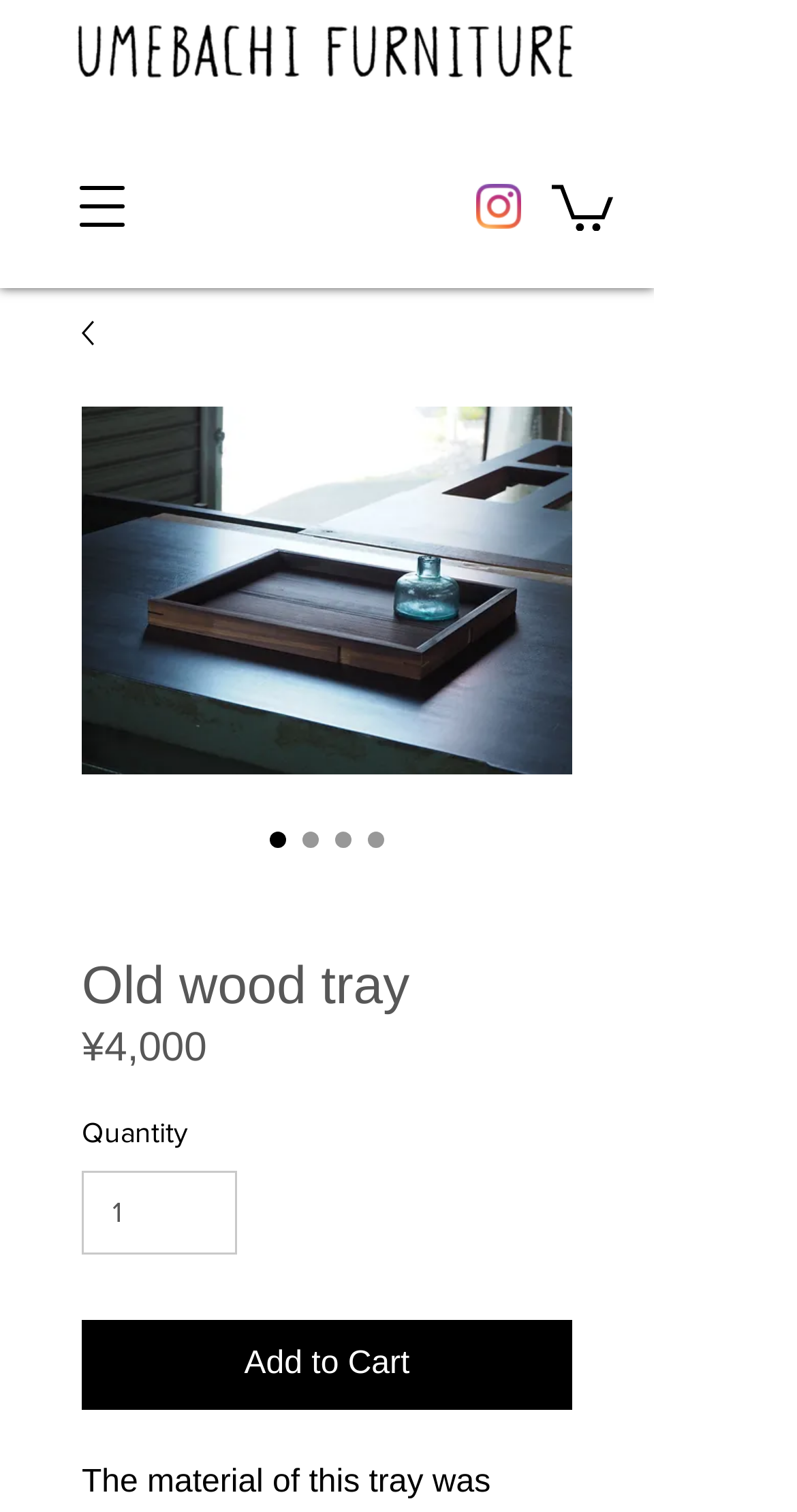Find the main header of the webpage and produce its text content.

Old wood tray